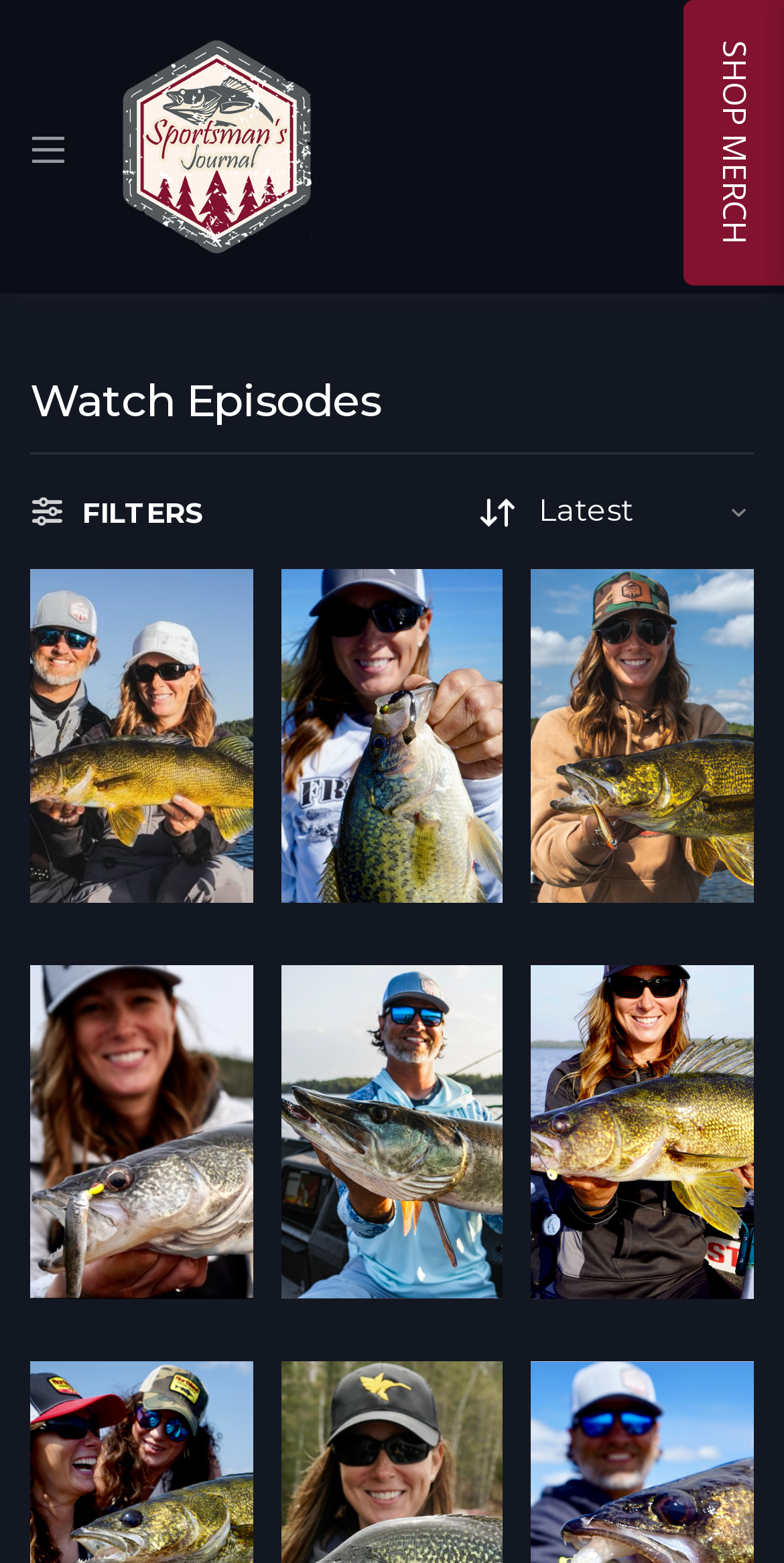What is the text of the static text element at the top-right corner?
Refer to the image and give a detailed answer to the query.

The static text element at the top-right corner has the text 'SHOP MERCH', which suggests that it is a call-to-action to shop for merchandise related to 'The Sportsman's Journal'.